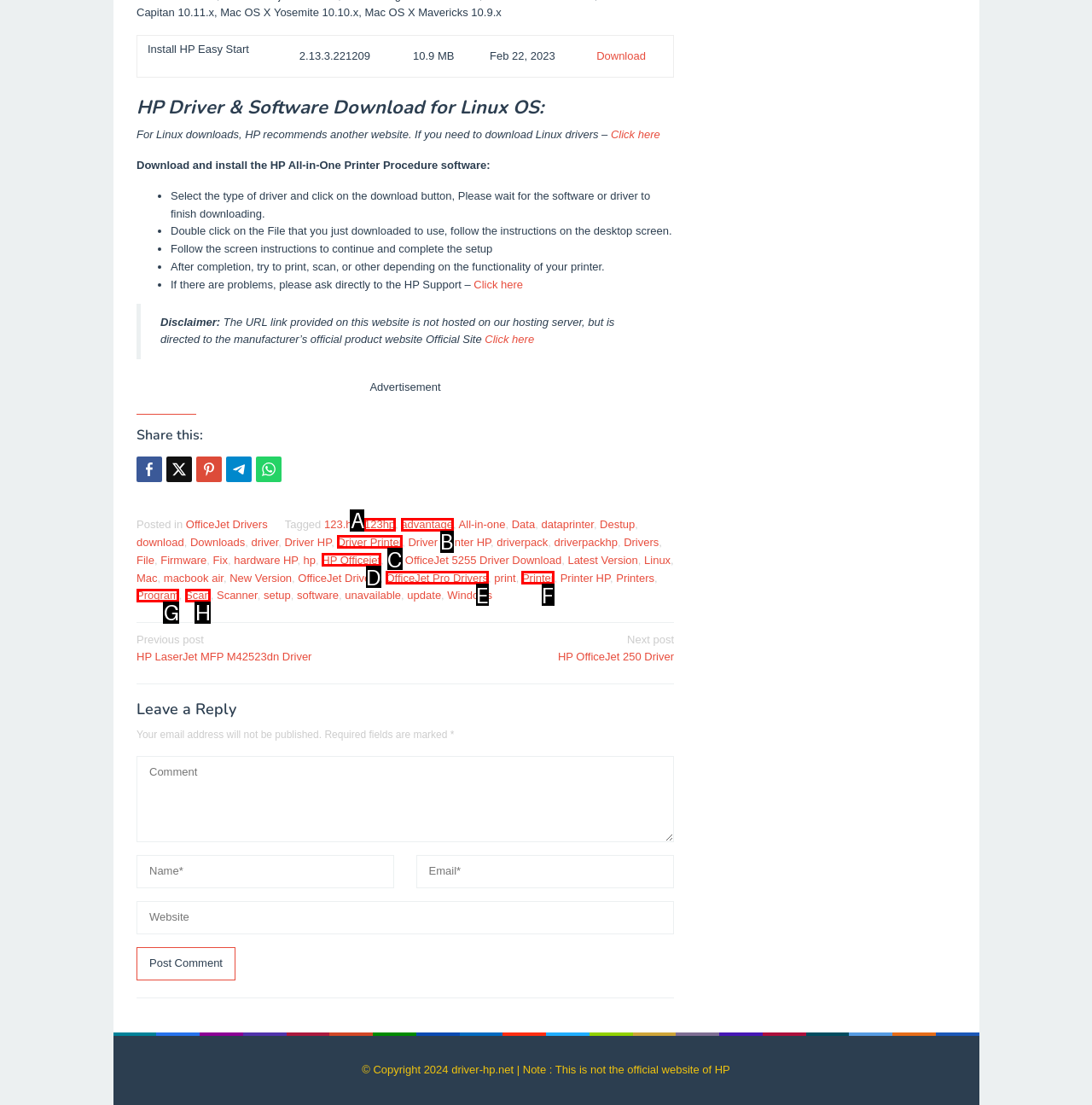Identify the UI element that corresponds to this description: OfficeJet Pro Drivers
Respond with the letter of the correct option.

E